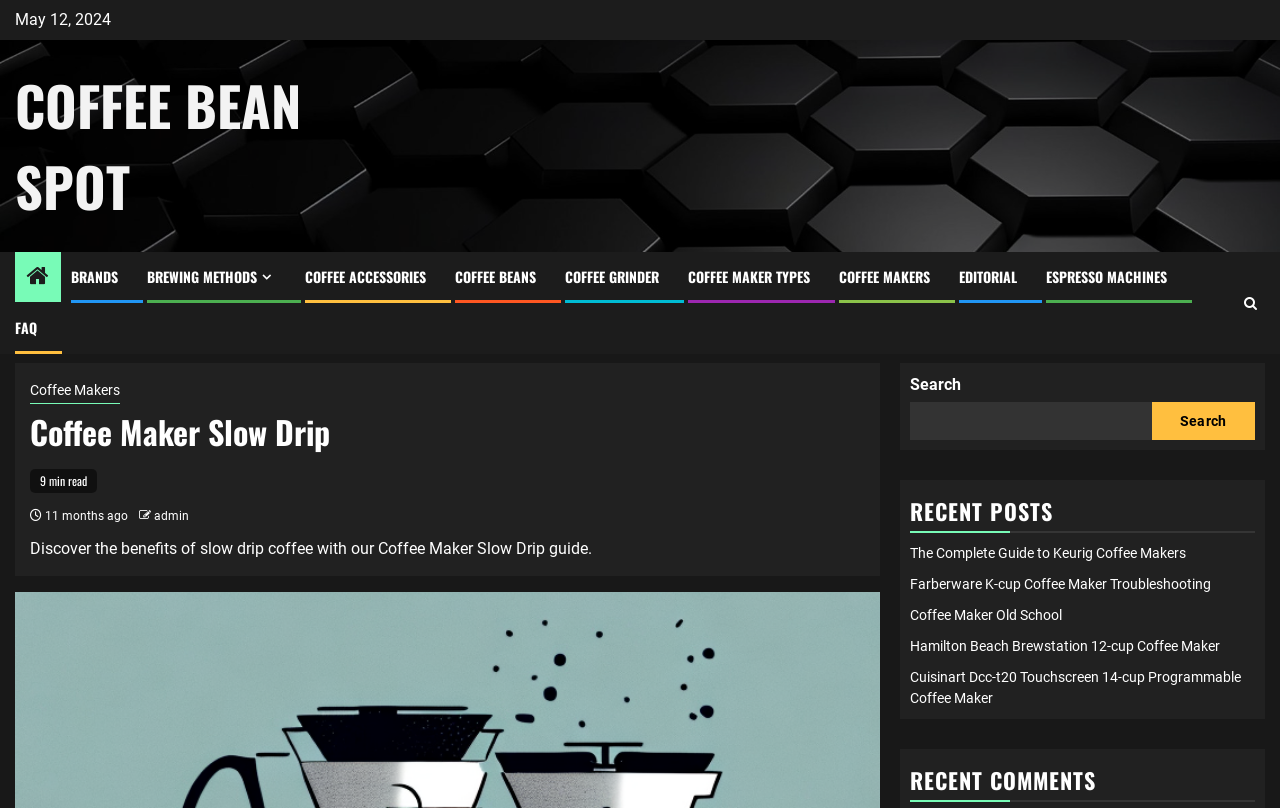Detail the features and information presented on the webpage.

This webpage is about Coffee Maker Slow Drip, specifically a guide to its benefits. At the top, there is a date "May 12, 2024" and a link to "COFFEE BEAN SPOT". Below that, there is a navigation menu with links to various categories such as "BRANDS", "BREWING METHODS", "COFFEE ACCESSORIES", and more.

On the left side, there is a breadcrumbs navigation menu showing the current page's hierarchy, with links to "Home", "Coffee Makers", and "Coffee Maker Slow Drip". Below that, there is a heading "Coffee Maker Slow Drip" and a subheading "9 min read". The main content of the page is a guide to slow drip coffee, with a brief introduction "Discover the benefits of slow drip coffee with our Coffee Maker Slow Drip guide."

On the right side, there is a search bar with a search button. Below that, there is a section titled "RECENT POSTS" with links to several related articles, such as "The Complete Guide to Keurig Coffee Makers" and "Coffee Maker Old School". Further down, there is a section titled "RECENT COMMENTS".